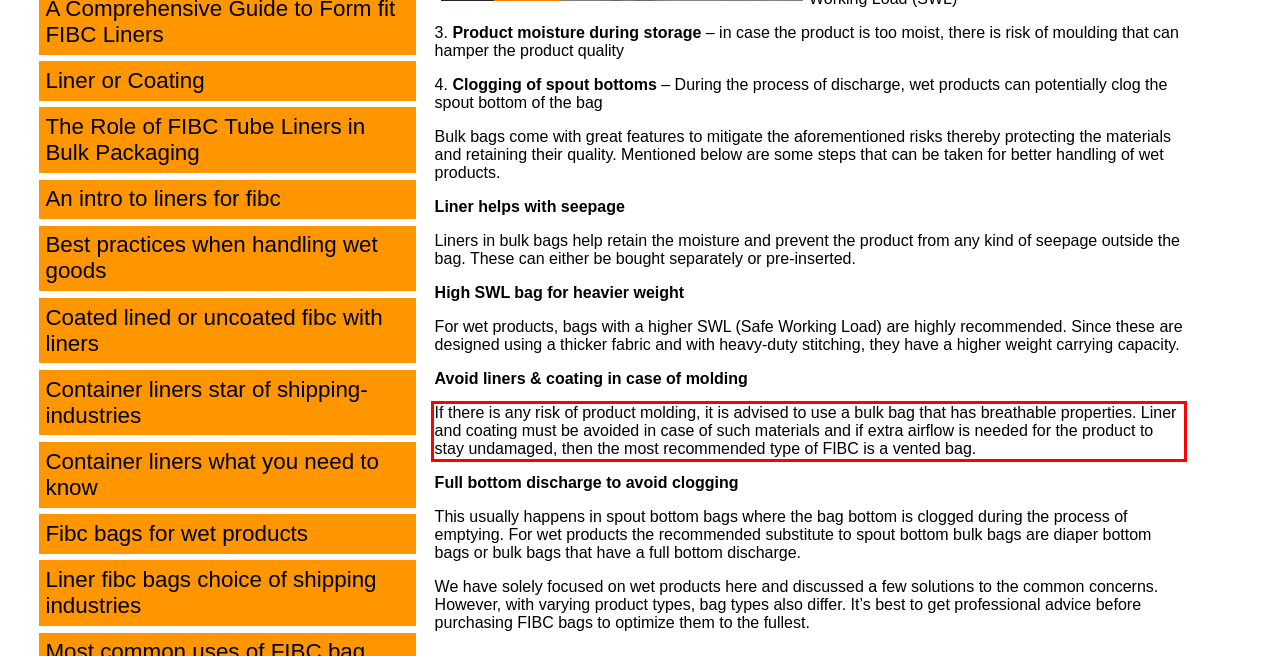Analyze the screenshot of a webpage where a red rectangle is bounding a UI element. Extract and generate the text content within this red bounding box.

If there is any risk of product molding, it is advised to use a bulk bag that has breathable properties. Liner and coating must be avoided in case of such materials and if extra airflow is needed for the product to stay undamaged, then the most recommended type of FIBC is a vented bag.